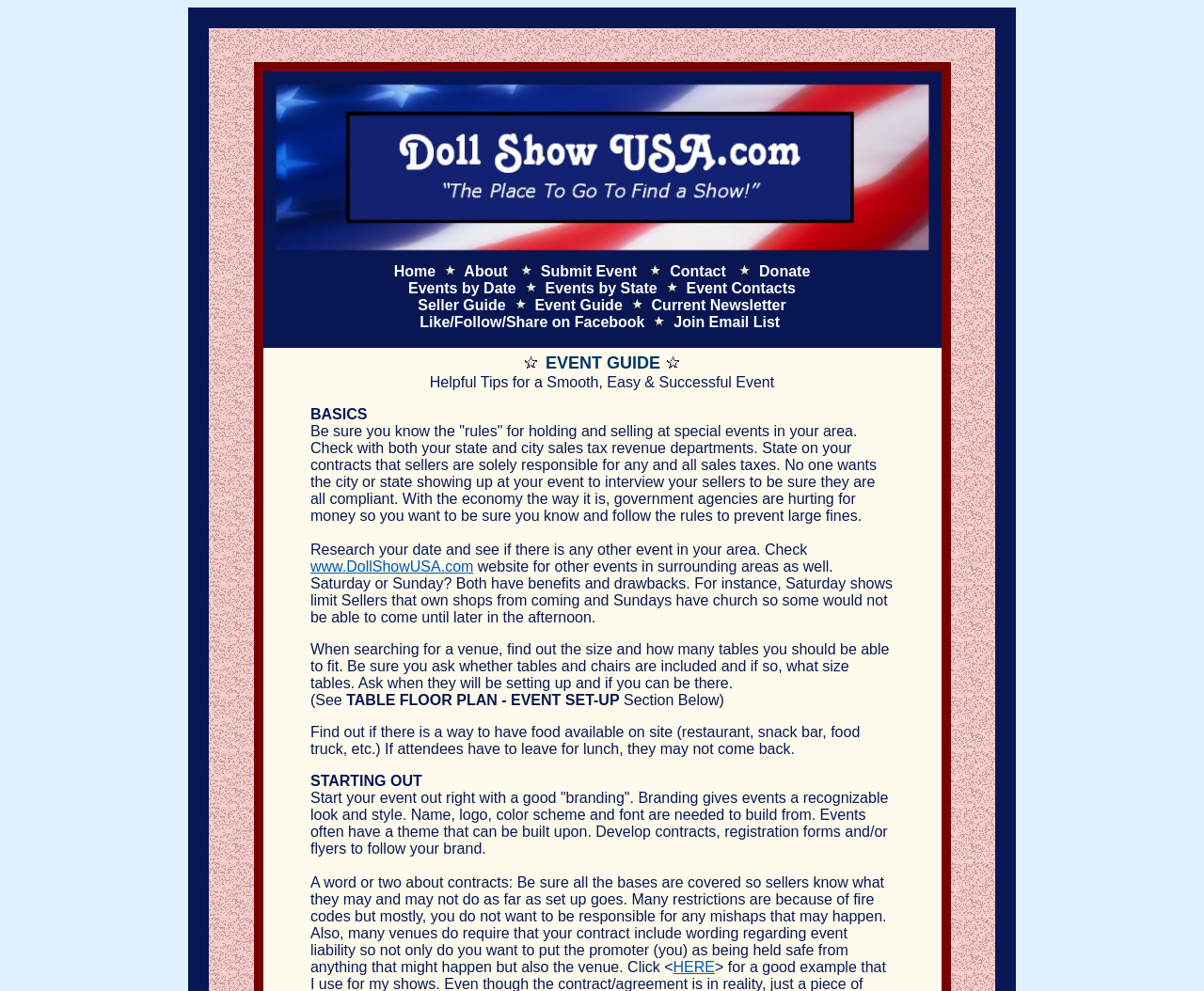What is the recommended step for event promoters?
Use the information from the image to give a detailed answer to the question.

The webpage suggests that event promoters should research their event date to ensure that it does not conflict with other events in the area, and to check the website for other events in surrounding areas.